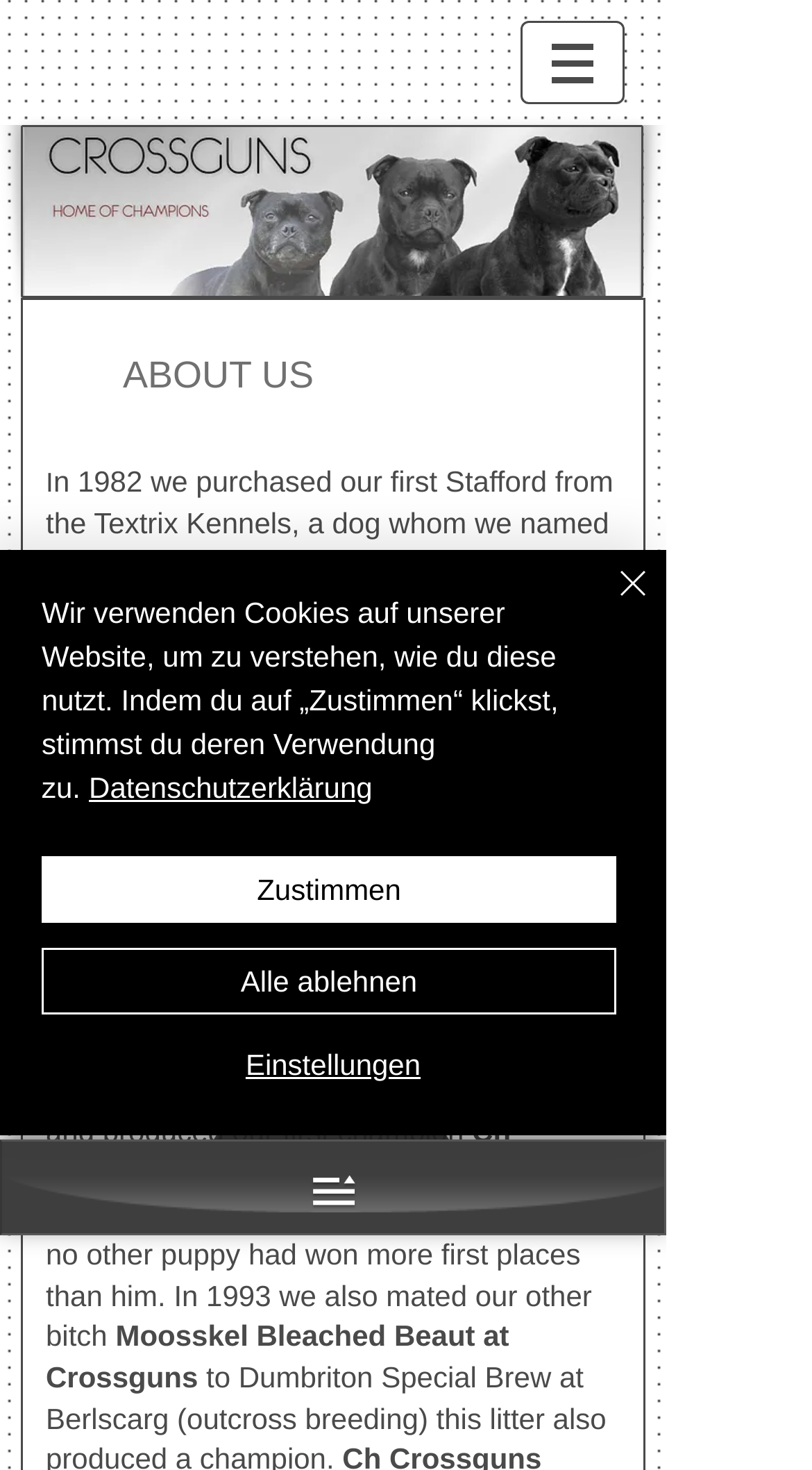Using the provided element description: "Alle ablehnen", determine the bounding box coordinates of the corresponding UI element in the screenshot.

[0.051, 0.645, 0.759, 0.69]